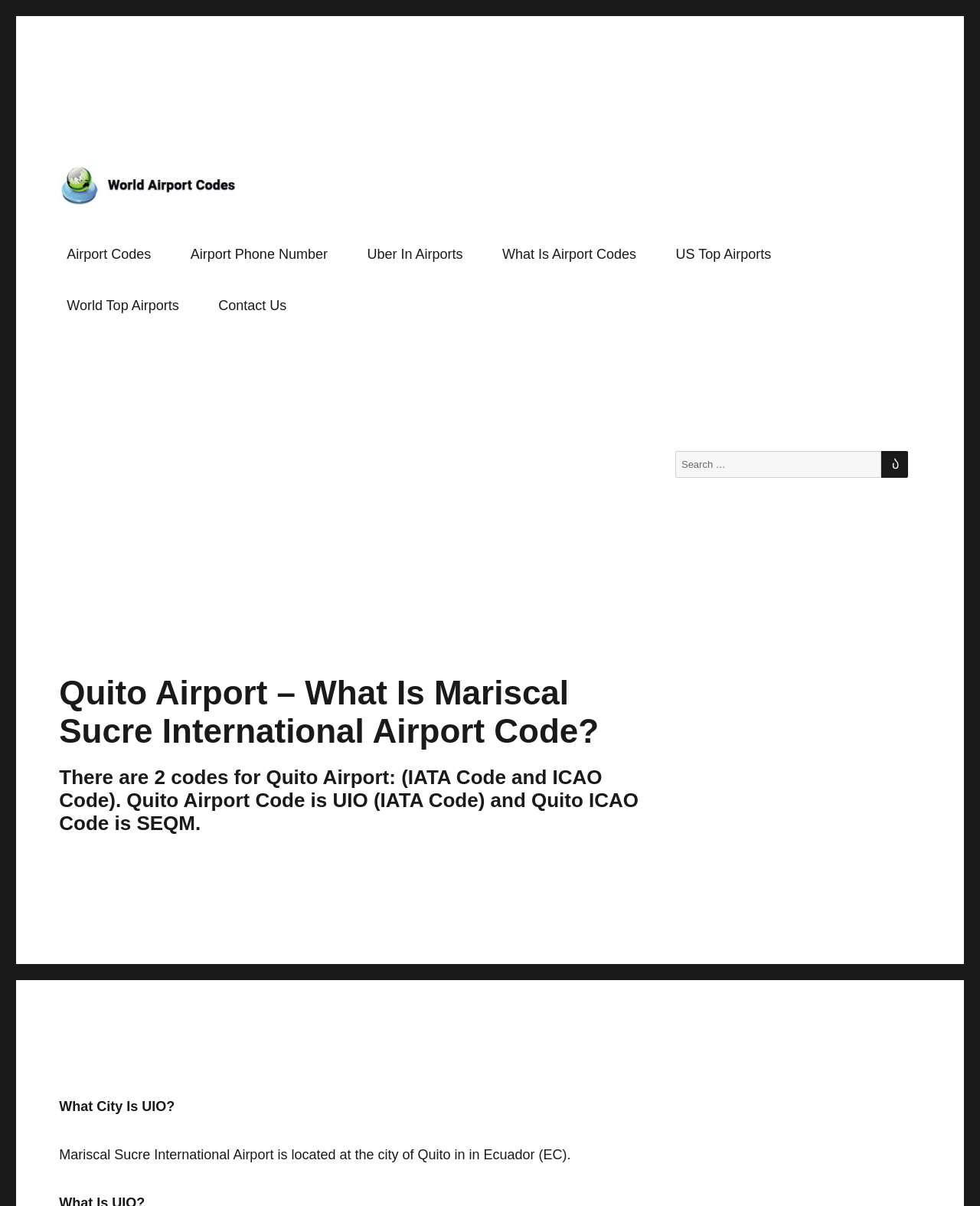Locate the bounding box of the user interface element based on this description: "Contact Us".

[0.21, 0.239, 0.305, 0.269]